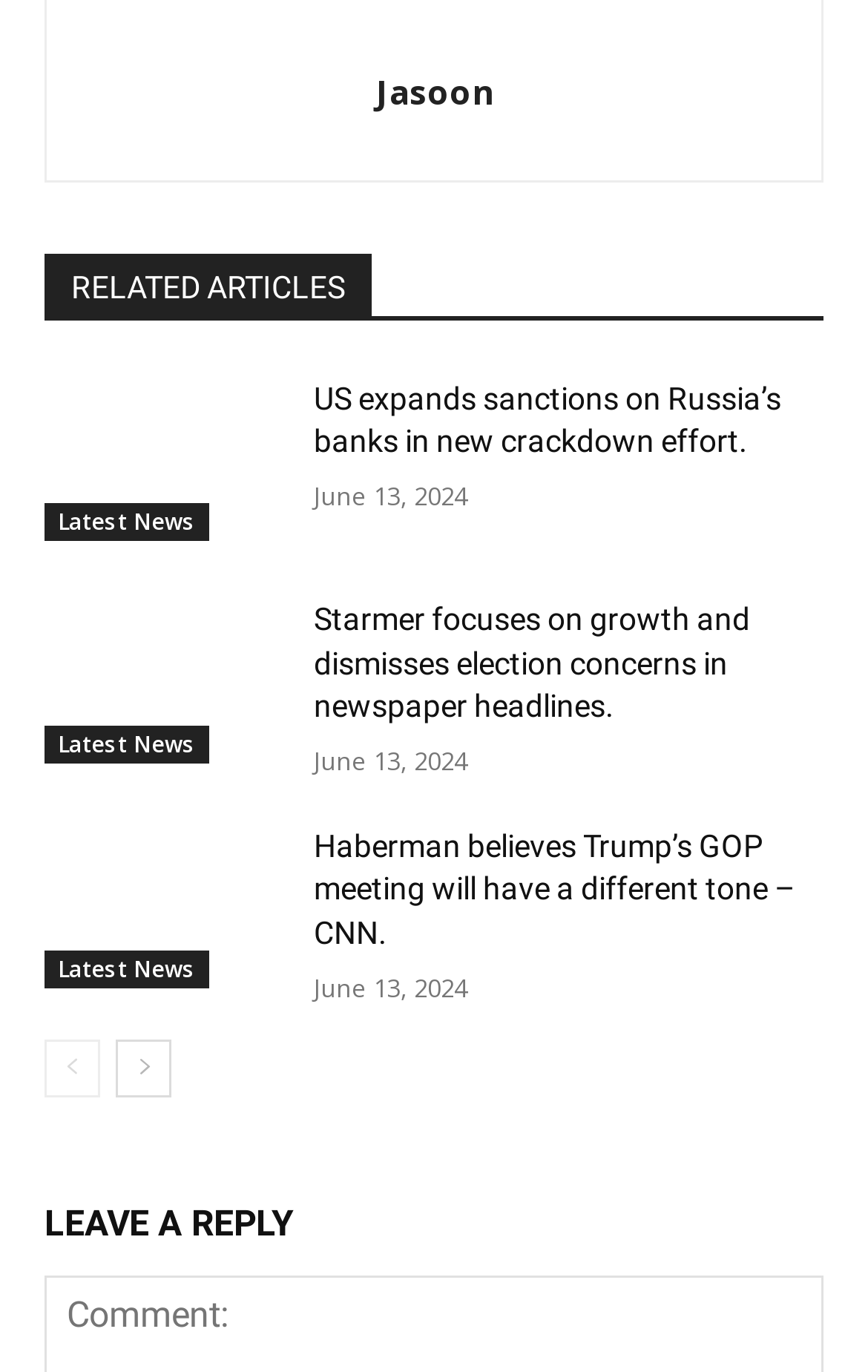Please find the bounding box coordinates of the element that needs to be clicked to perform the following instruction: "Read 'RELATED ARTICLES'". The bounding box coordinates should be four float numbers between 0 and 1, represented as [left, top, right, bottom].

[0.082, 0.196, 0.397, 0.222]